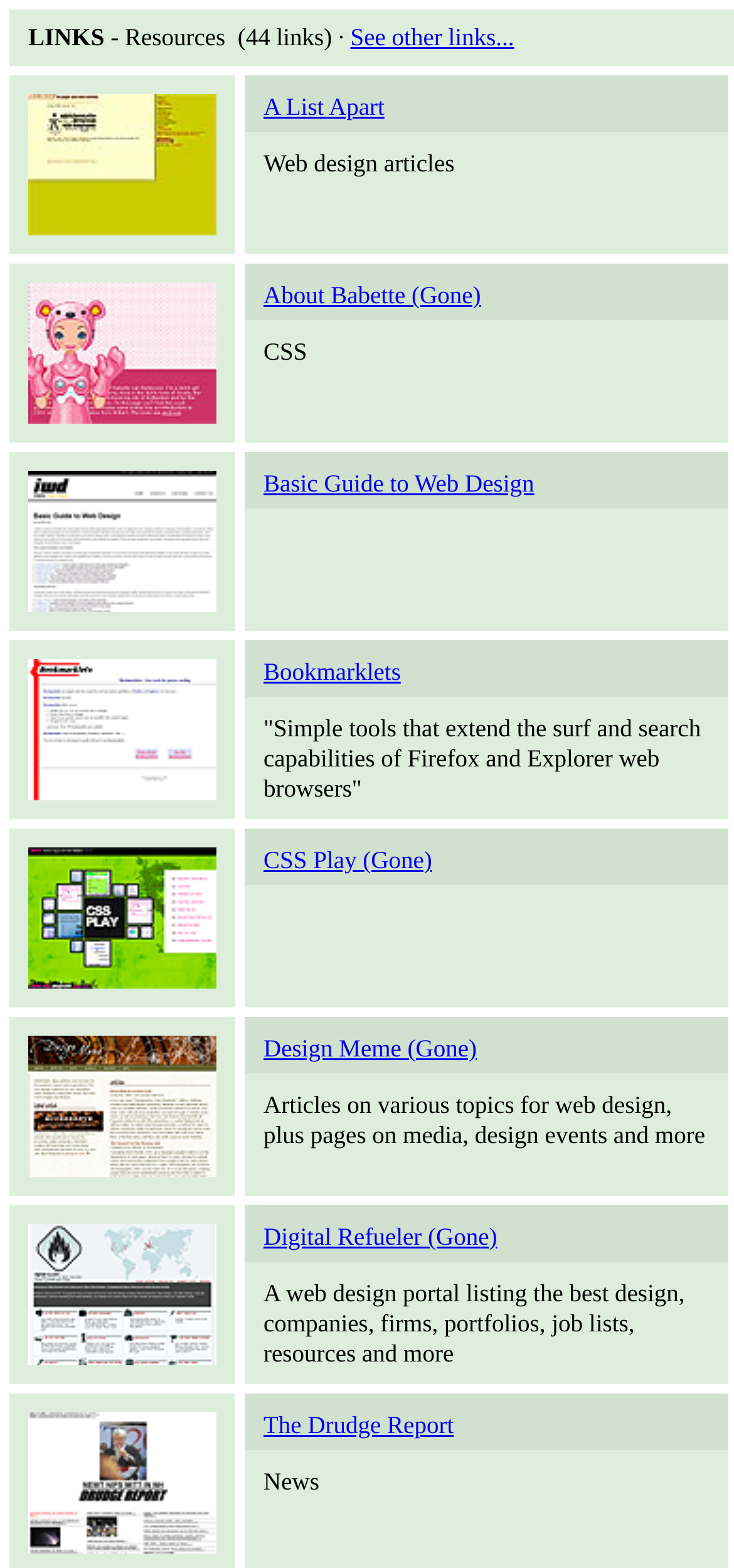Please determine the bounding box coordinates for the element that should be clicked to follow these instructions: "Search".

None